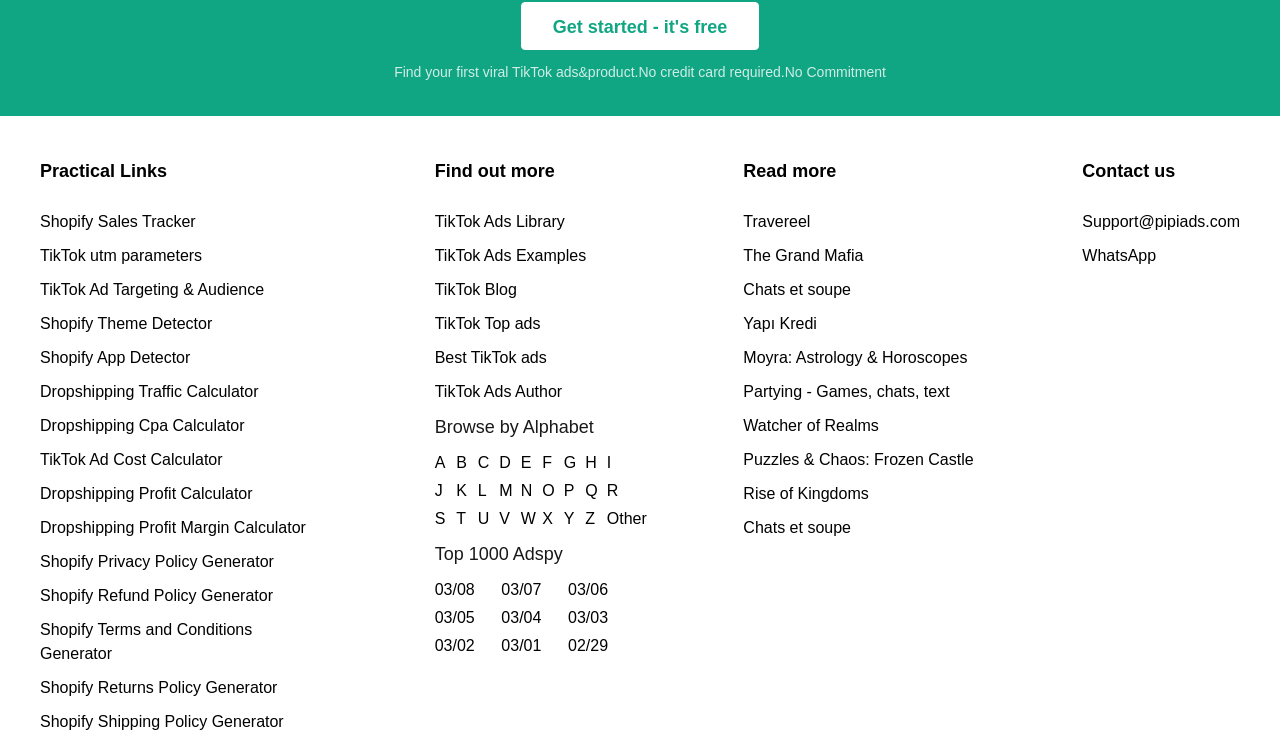Use the details in the image to answer the question thoroughly: 
What is the category of the link 'Shopify Sales Tracker'?

The link 'Shopify Sales Tracker' is categorized under 'Practical Links' which is a section on the webpage, indicated by the static text 'Practical Links' with a bounding box coordinate of [0.031, 0.22, 0.131, 0.247].